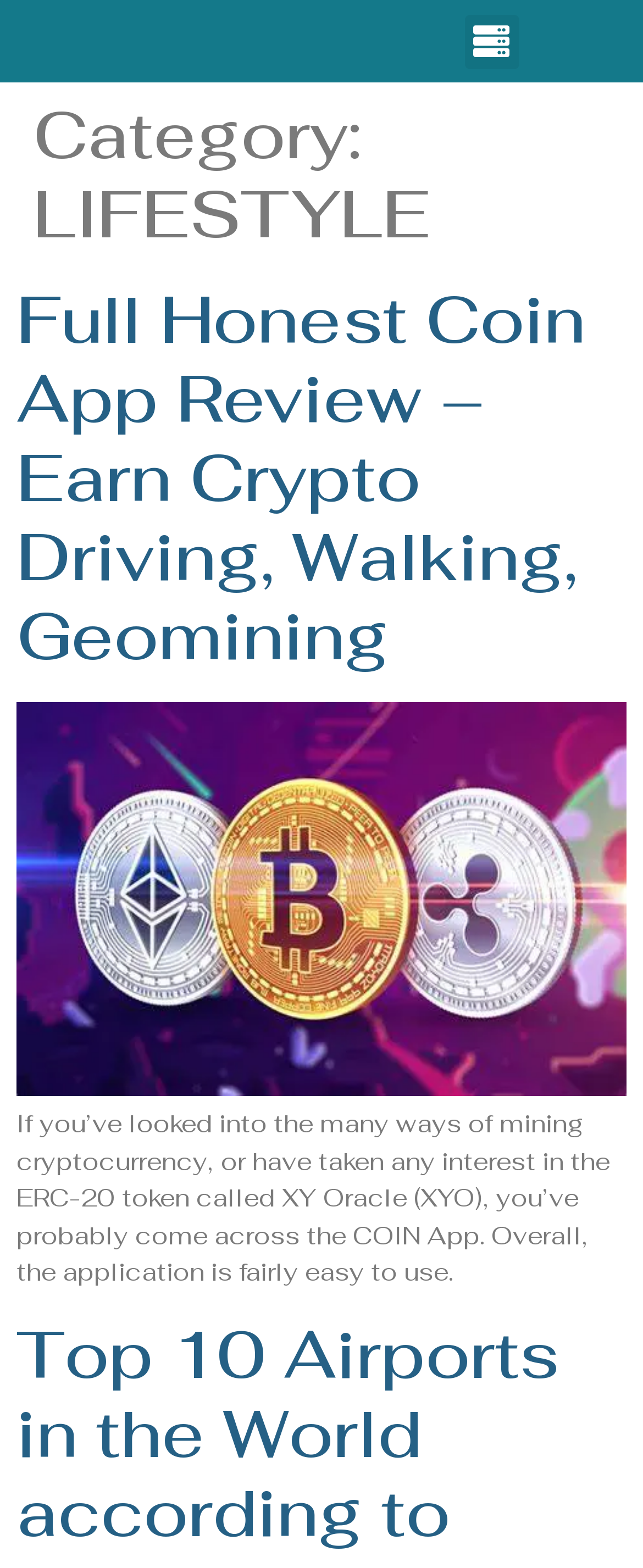Find the bounding box of the element with the following description: "Menu". The coordinates must be four float numbers between 0 and 1, formatted as [left, top, right, bottom].

[0.723, 0.009, 0.807, 0.044]